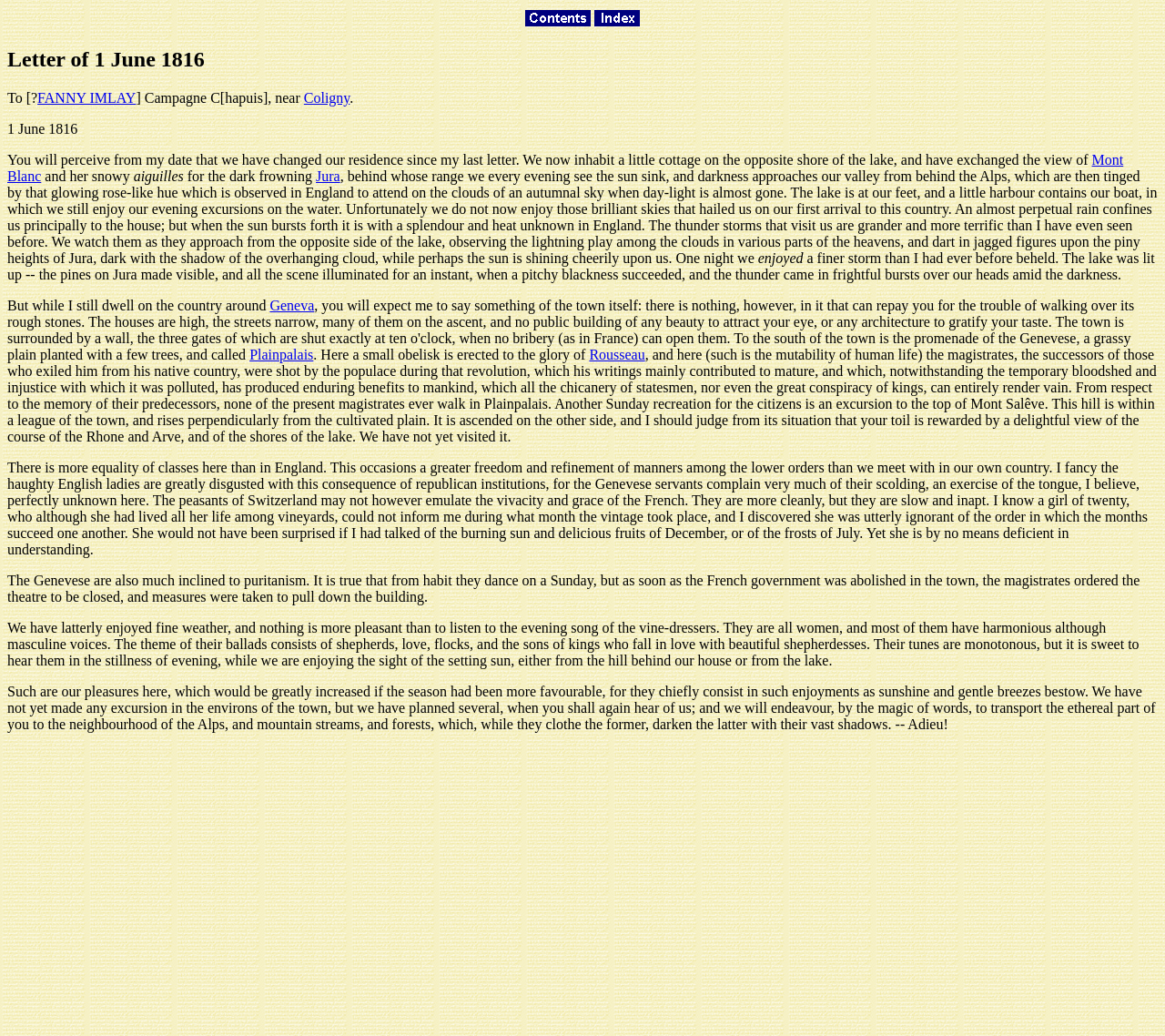Please identify the bounding box coordinates of the area that needs to be clicked to follow this instruction: "Follow the link to FANNY IMLAY".

[0.032, 0.087, 0.117, 0.102]